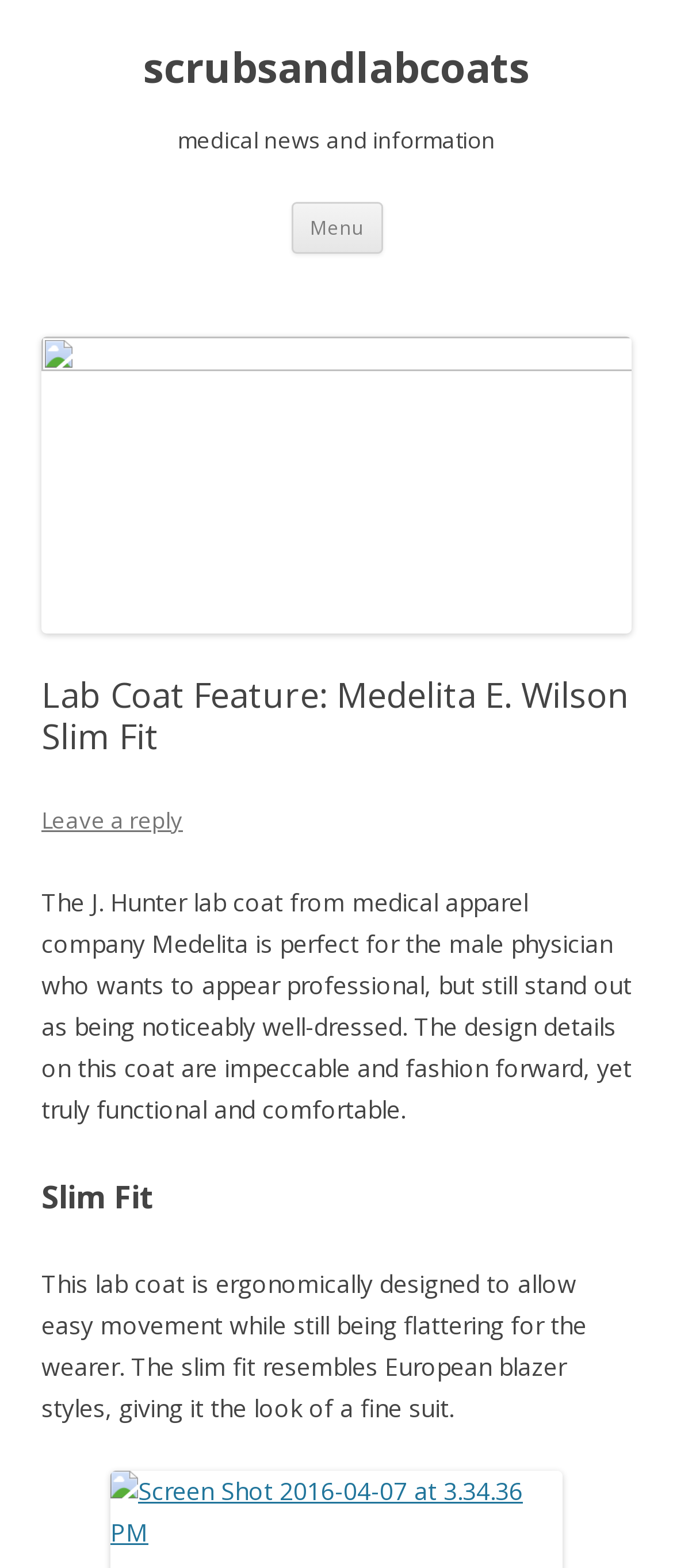Determine the bounding box coordinates for the HTML element described here: "Menu".

[0.432, 0.129, 0.568, 0.161]